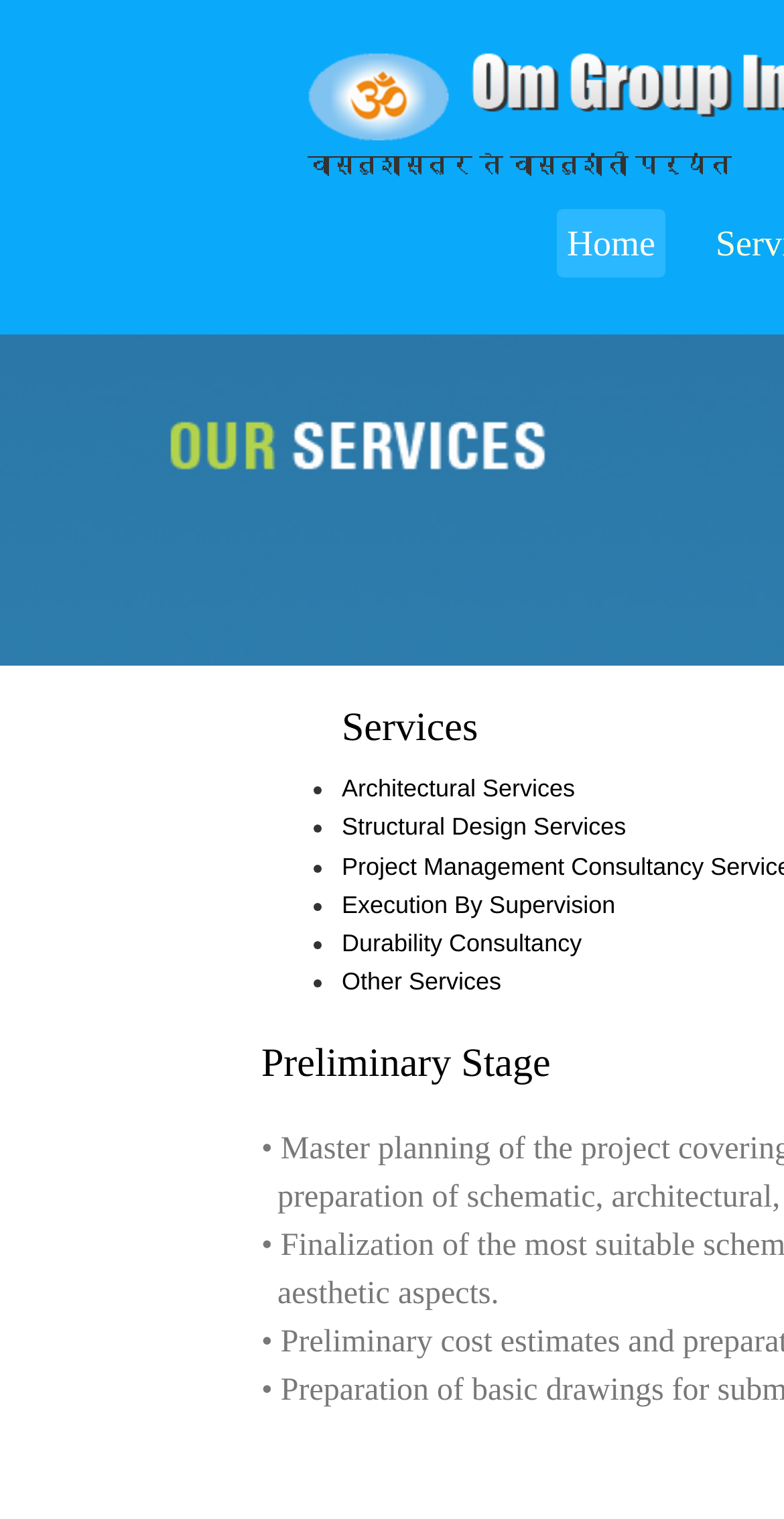How many services are listed?
Use the image to give a comprehensive and detailed response to the question.

I counted the number of links with bullet points, which are 'Architectural Services', 'Structural Design Services', 'Execution By Supervision', 'Durability Consultancy', and 'Other Services'. There are 5 services listed in total.